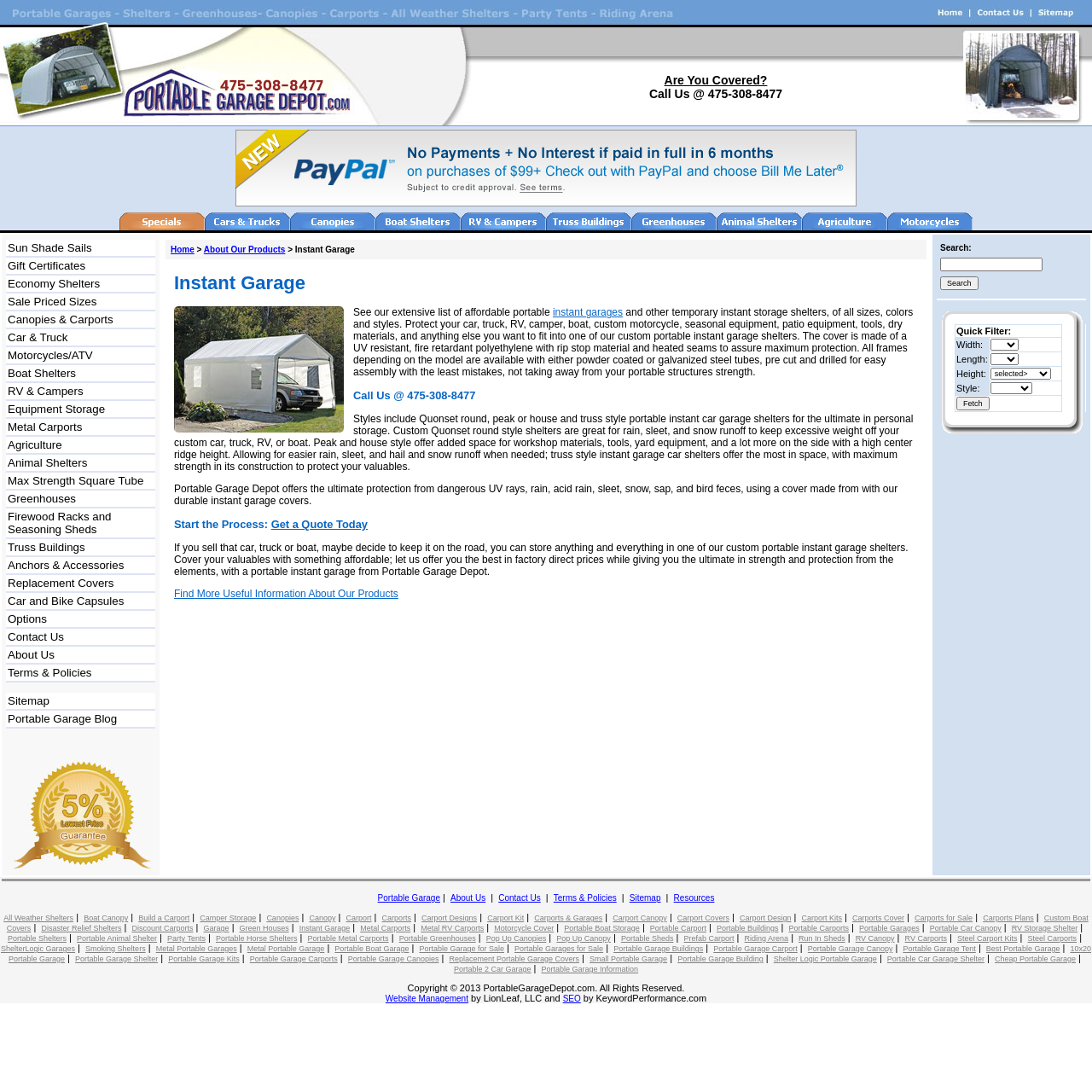What is the purpose of the 'Sun Shade Sails' product?
Based on the visual, give a brief answer using one word or a short phrase.

Shade provision